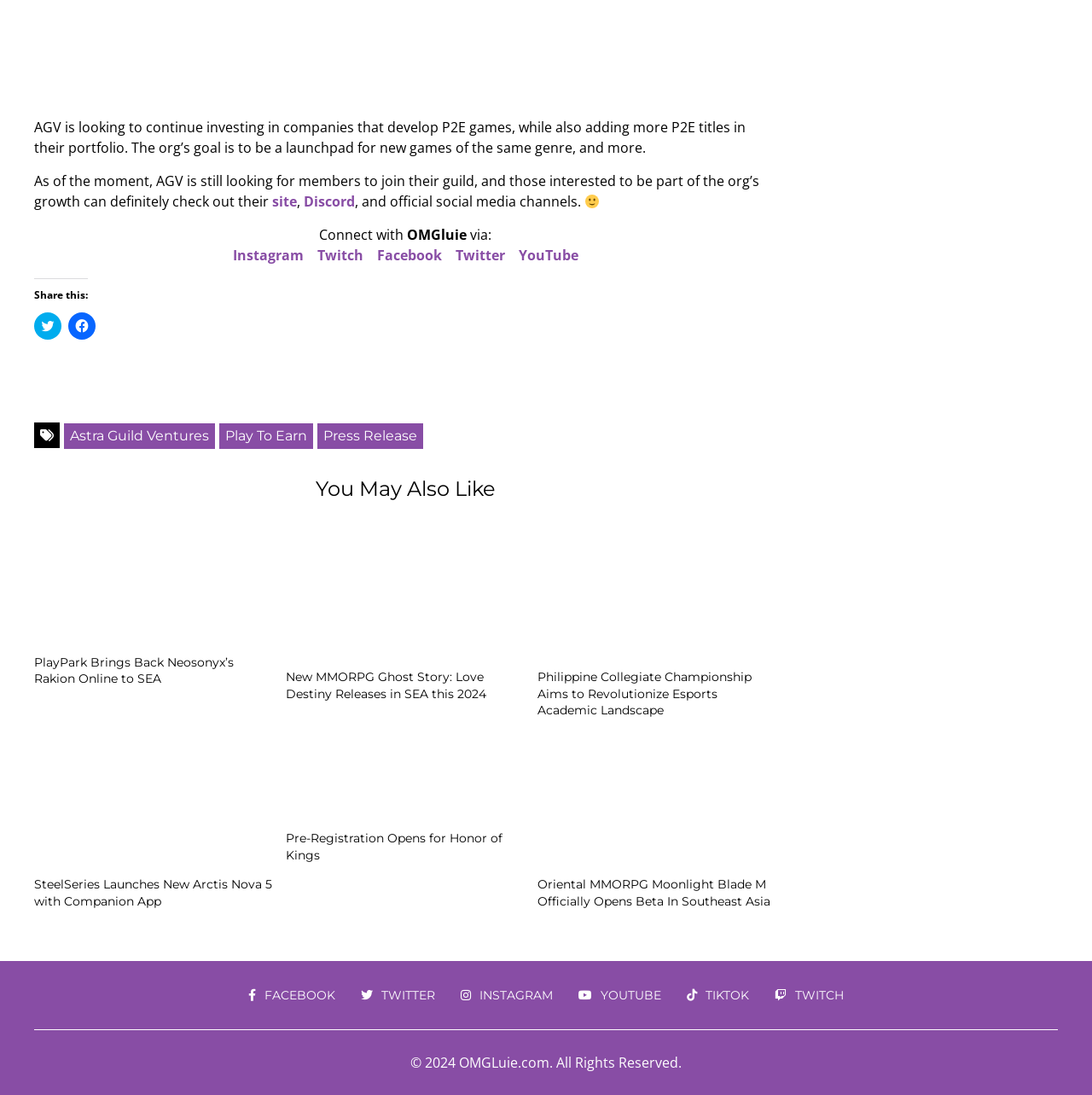What is the name of the MMORPG mentioned in the article?
Use the image to answer the question with a single word or phrase.

Ghost Story: Love Destiny